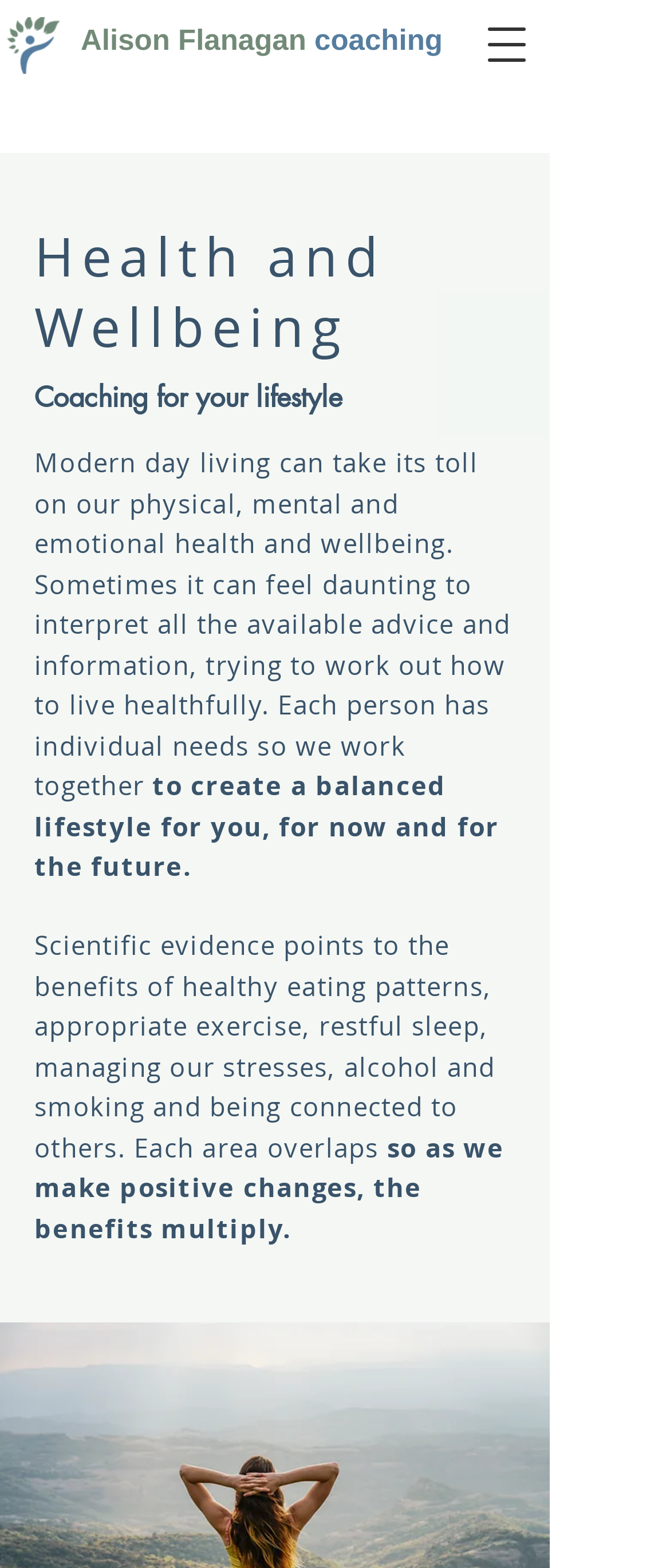Please analyze the image and give a detailed answer to the question:
What are the key areas of focus for a healthy lifestyle?

I found the answer by looking at the StaticText element that contains the text 'Scientific evidence points to the benefits of healthy eating patterns, appropriate exercise, restful sleep, managing our stresses, alcohol and smoking and being connected to others.', which suggests that the key areas of focus for a healthy lifestyle include healthy eating, exercise, restful sleep, and other related factors.